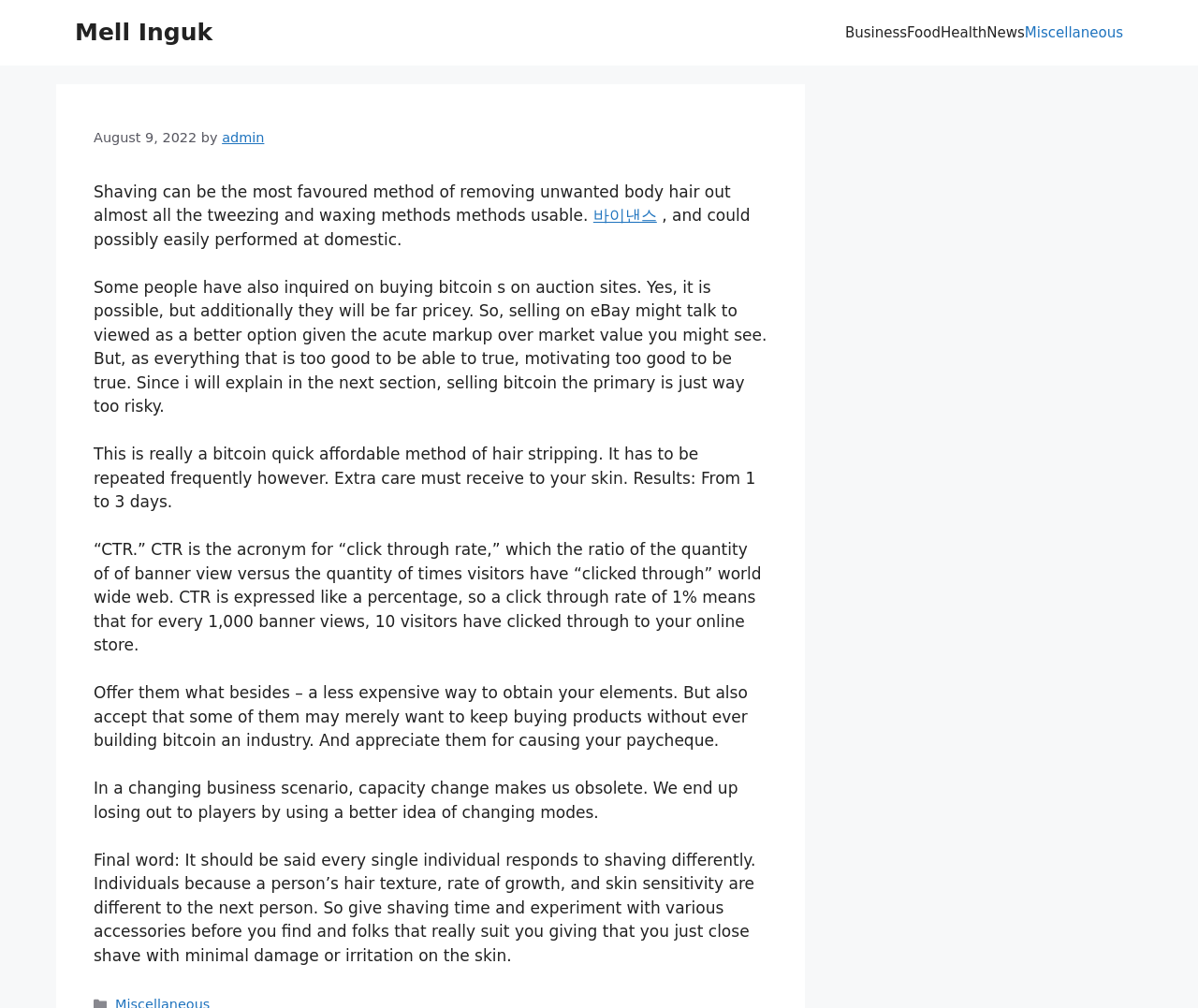Locate the bounding box coordinates of the element you need to click to accomplish the task described by this instruction: "Click the 'Business' link".

[0.705, 0.022, 0.757, 0.043]